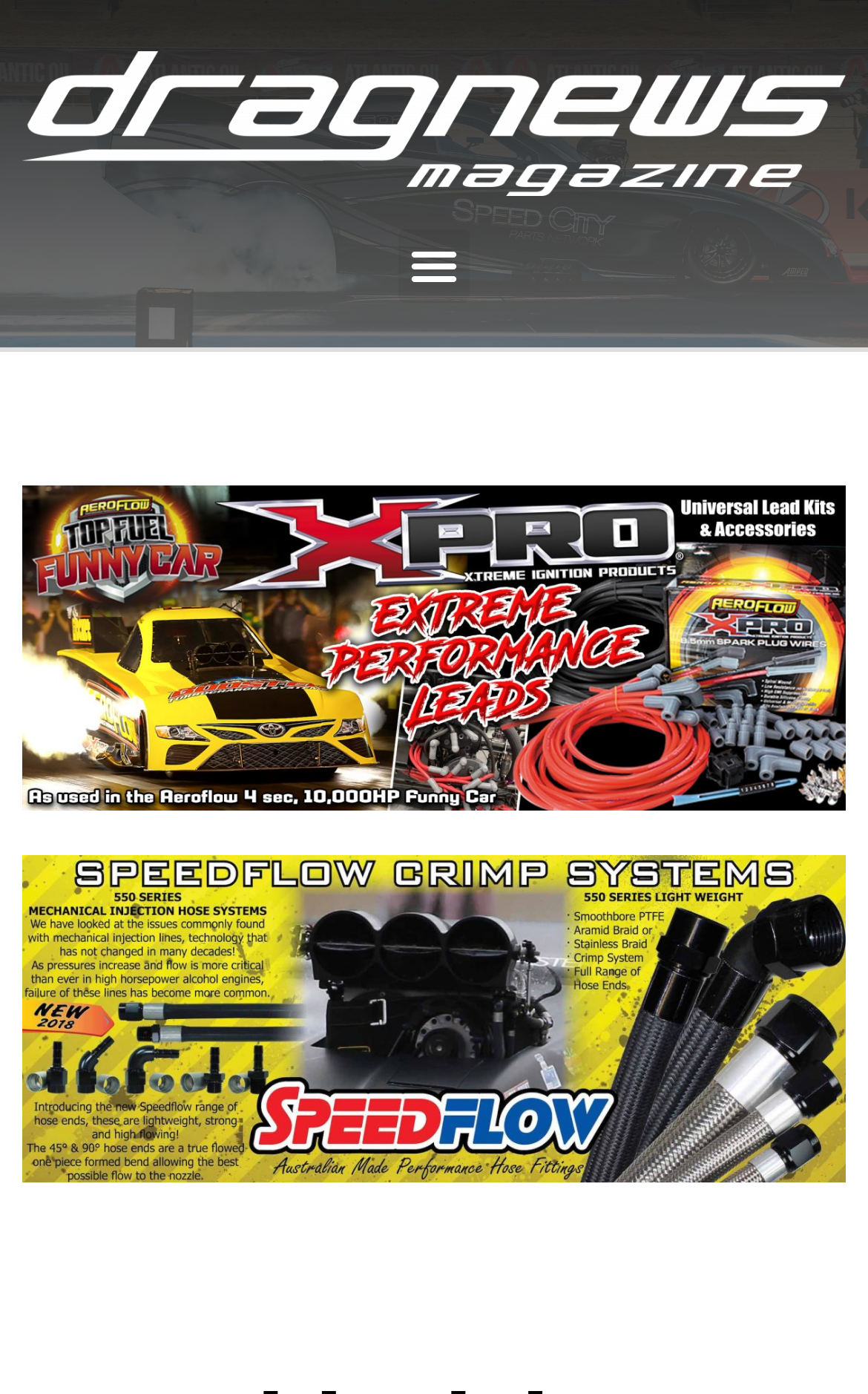Please determine the heading text of this webpage.

Two black beasts set for Super Sedan